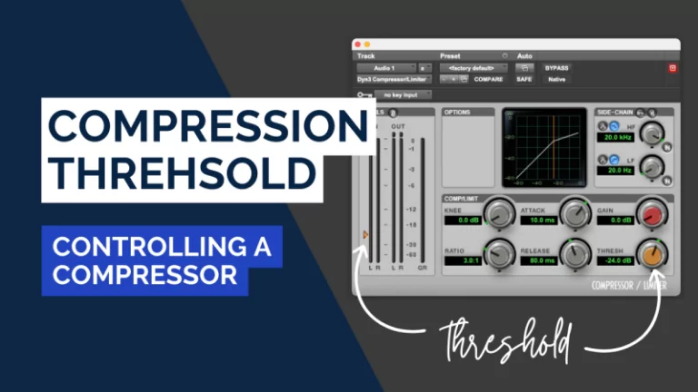Please give a short response to the question using one word or a phrase:
What is the purpose of the threshold control?

Manage audio signal compression